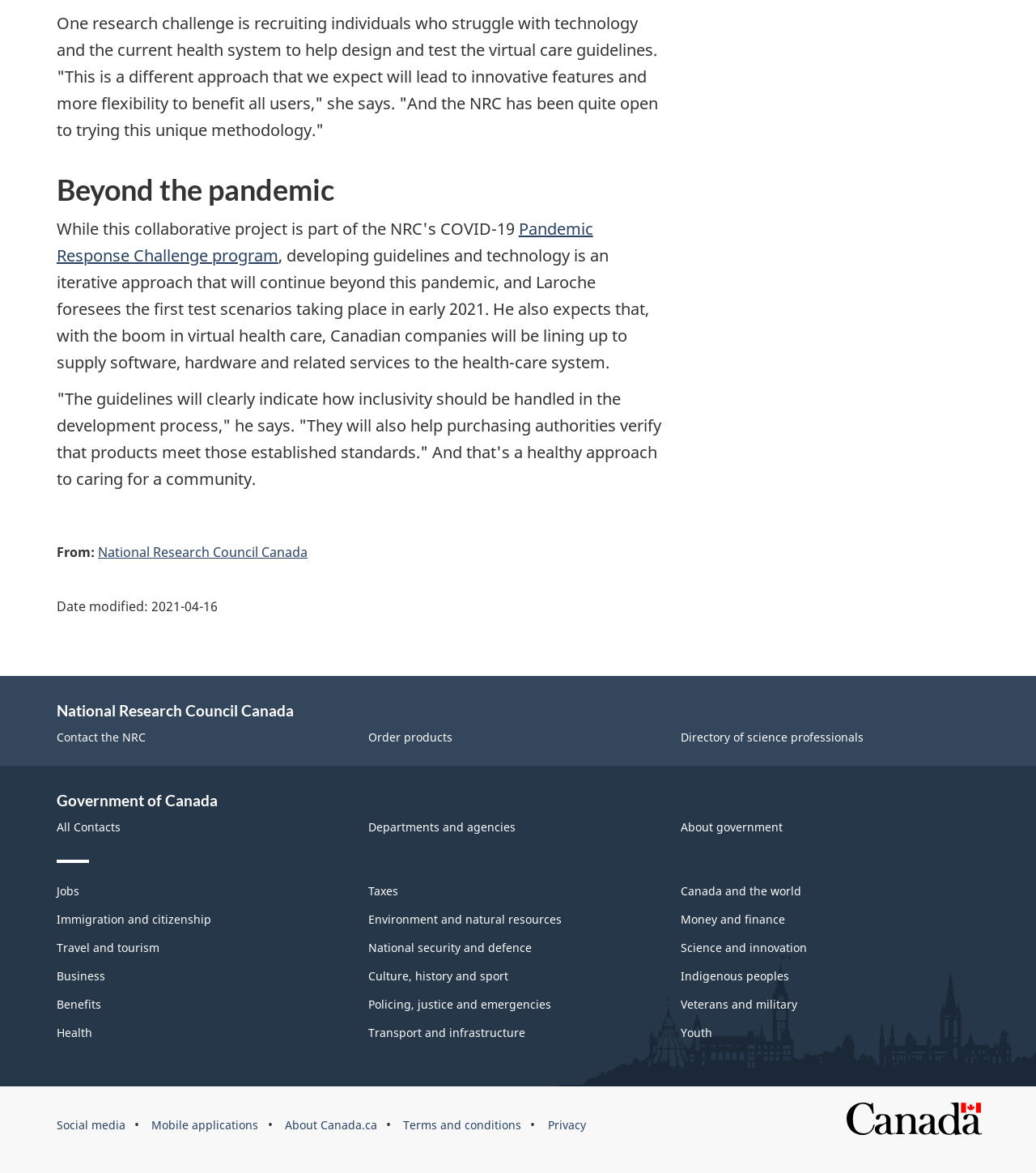What is the expected timeline for the first test scenarios of the virtual care guidelines?
Based on the visual, give a brief answer using one word or a short phrase.

Early 2021